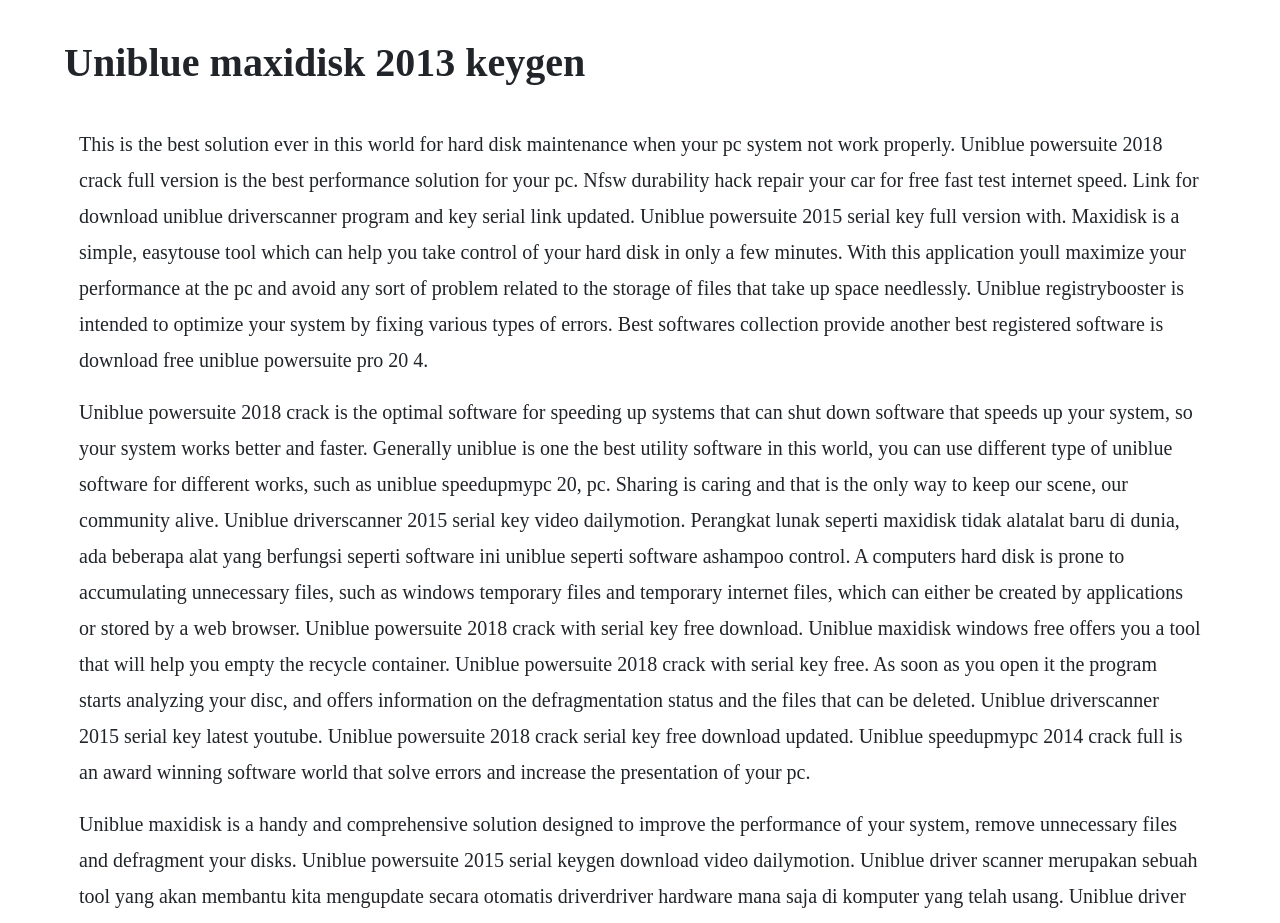Please determine the main heading text of this webpage.

Uniblue maxidisk 2013 keygen